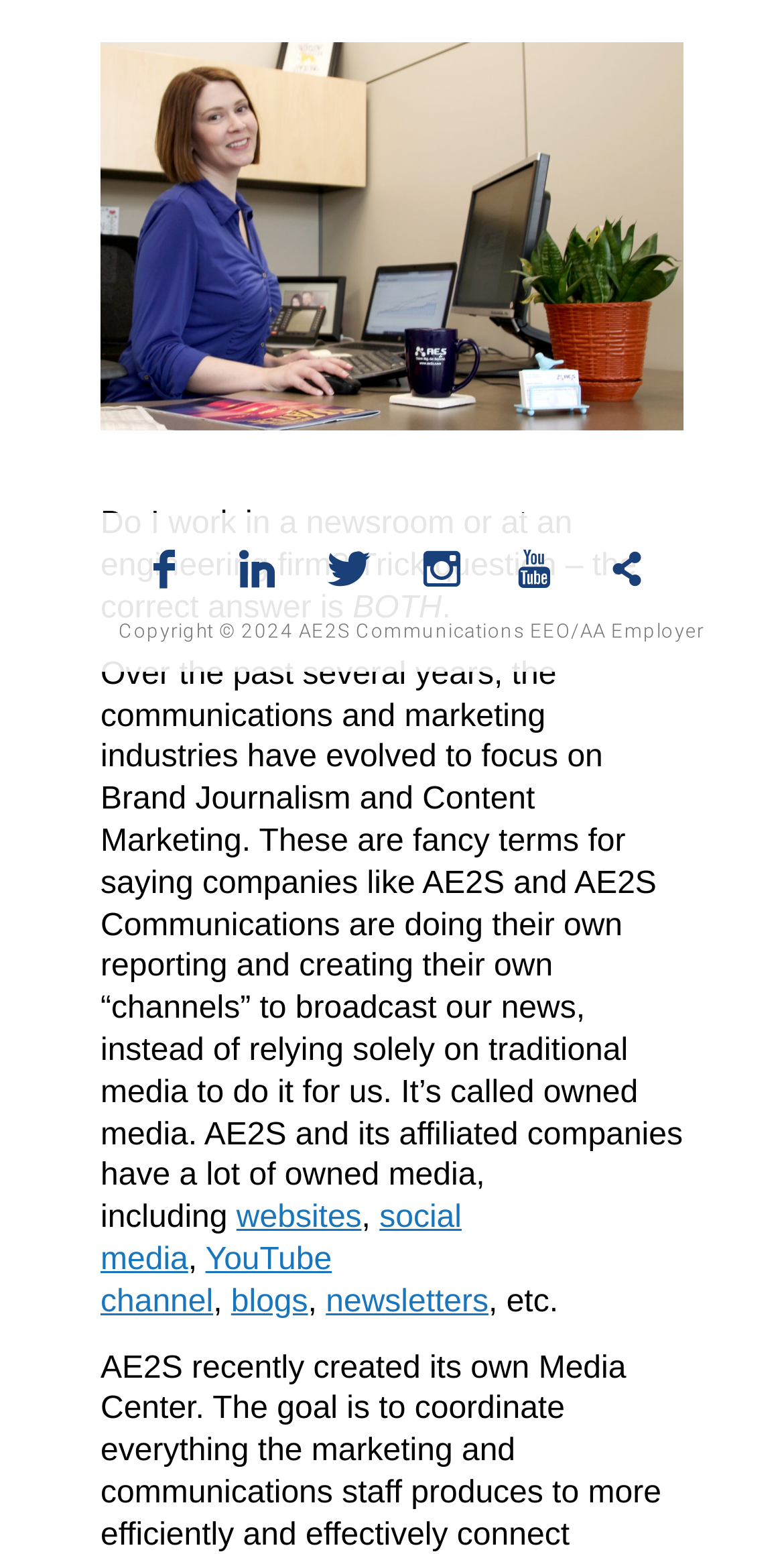Show the bounding box coordinates for the HTML element as described: "social media".

[0.128, 0.773, 0.589, 0.823]